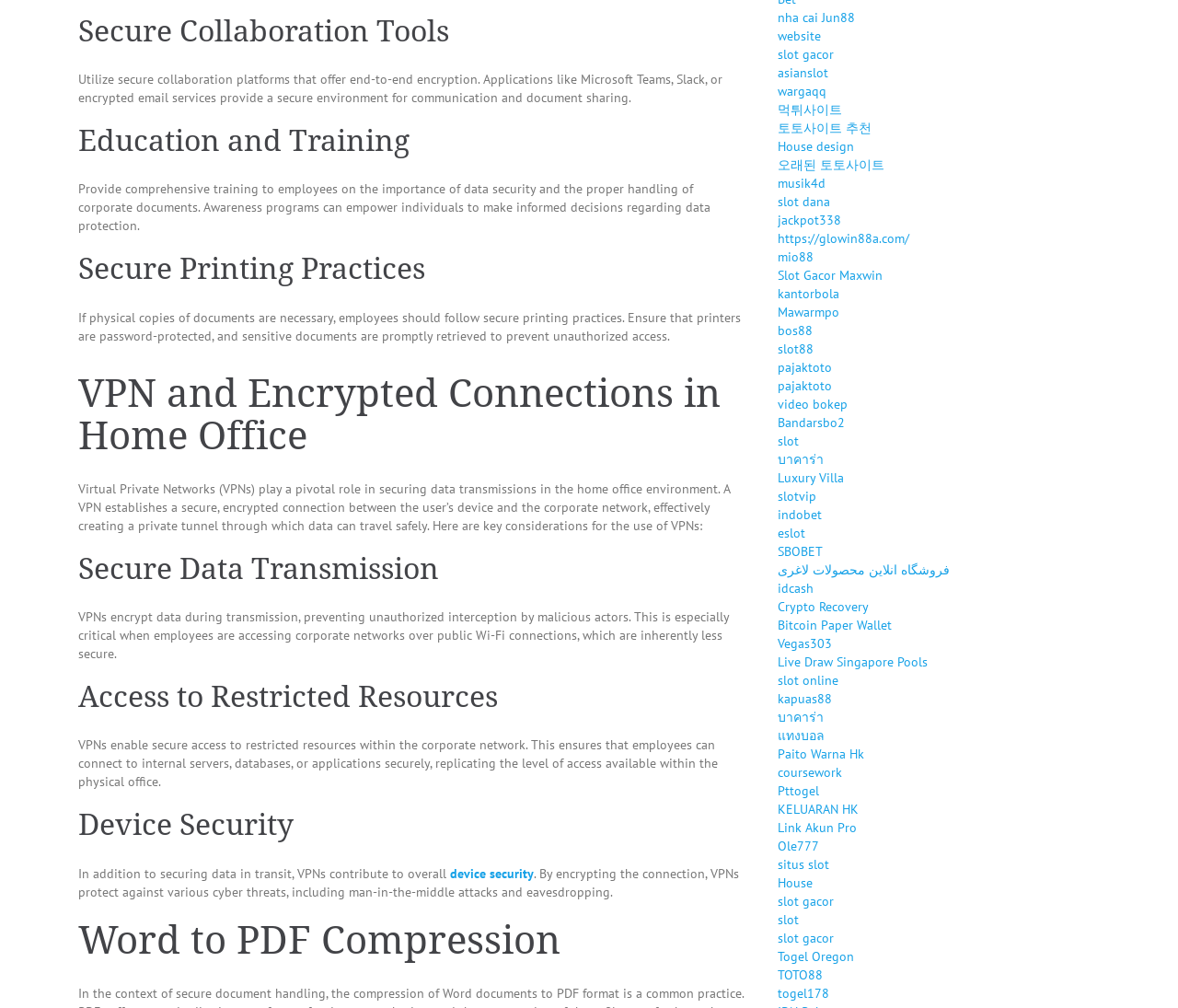Locate the bounding box coordinates of the clickable part needed for the task: "Click the 'nha cai Jun88' link".

[0.66, 0.009, 0.726, 0.026]